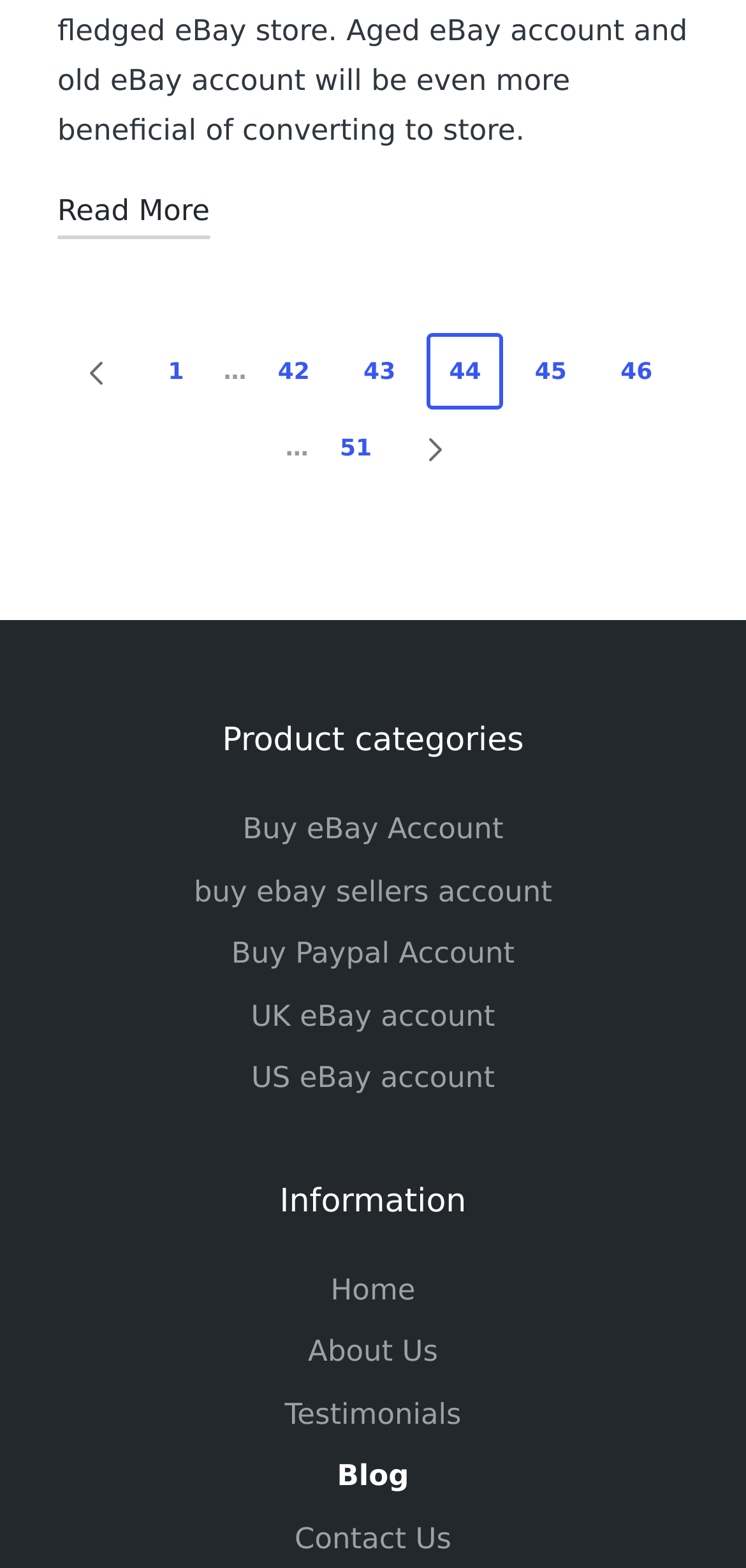Please find the bounding box coordinates (top-left x, top-left y, bottom-right x, bottom-right y) in the screenshot for the UI element described as follows: Contact Us

[0.395, 0.97, 0.605, 0.992]